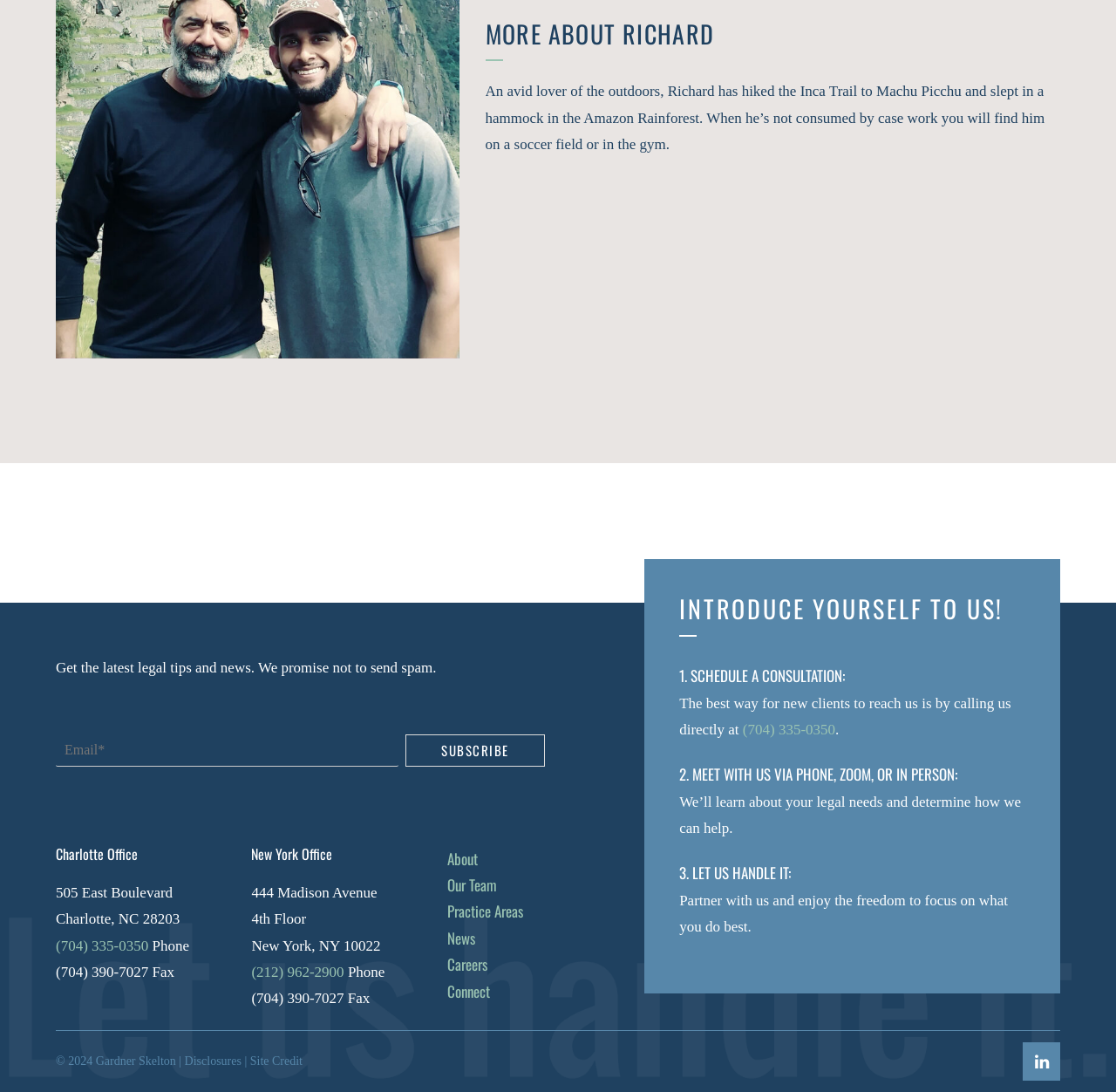Please determine the bounding box coordinates of the section I need to click to accomplish this instruction: "Call the New York Office".

[0.225, 0.883, 0.308, 0.898]